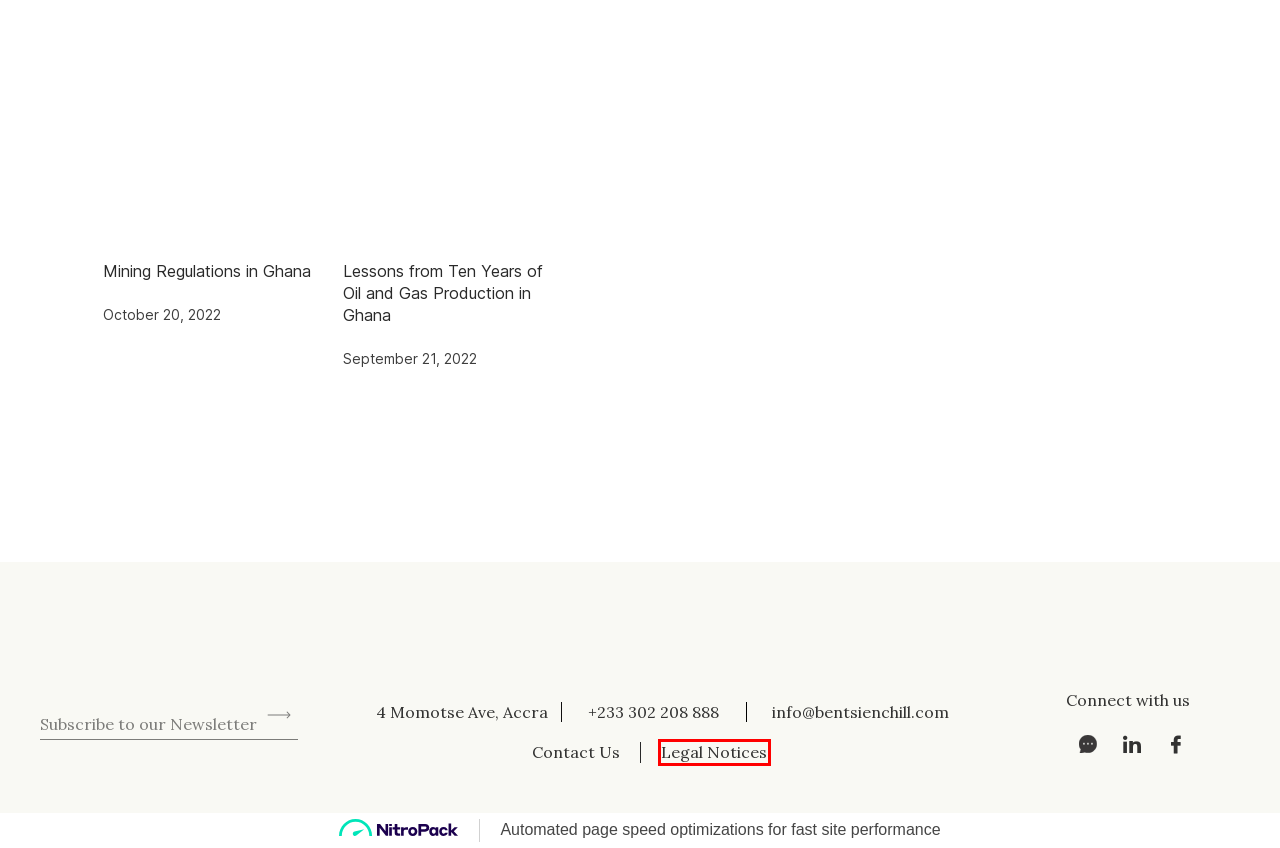Look at the screenshot of a webpage where a red rectangle bounding box is present. Choose the webpage description that best describes the new webpage after clicking the element inside the red bounding box. Here are the candidates:
A. Lessons from Ten Years of Oil and Gas Production in Ghana - Bentsi-Enchill, Letsa & Ankomah.
B. People - Bentsi-Enchill, Letsa & Ankomah.
C. Expertise - Bentsi-Enchill, Letsa & Ankomah.
D. Join Us - Bentsi-Enchill, Letsa & Ankomah.
E. Knowledge - Bentsi-Enchill, Letsa & Ankomah.
F. Legal Notices - Bentsi-Enchill, Letsa & Ankomah.
G. About Us - Bentsi-Enchill, Letsa & Ankomah.
H. Contact - Bentsi-Enchill, Letsa & Ankomah.

F